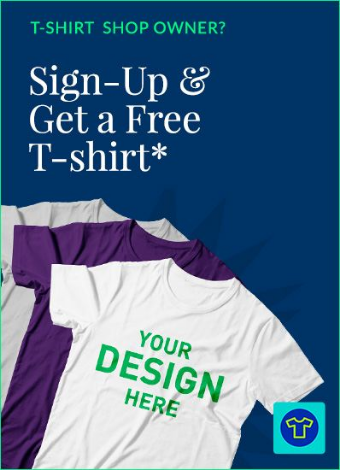Give a meticulous account of what the image depicts.

In this vibrant promotional image, a collection of t-shirts is featured prominently against a bold green background. The image showcases three t-shirts laid out in a casual arrangement: one in deep purple, one in a striking white, and another in a unique off-white. The white t-shirt stands out with the eye-catching phrase "YOUR DESIGN HERE" printed in bright green, inviting creativity and personalization.

At the top, the text "Sign-Up & Get a Free T-shirt*" grabs attention, targeting t-shirt shop owners and emphasizing an enticing offer. The design combines a playful yet professional aesthetic, making it suitable for advertising a service or campaign aimed at entrepreneurs in the custom apparel industry. The overall layout is engaging and visually appealing, encouraging potential customers to participate in the promotion.